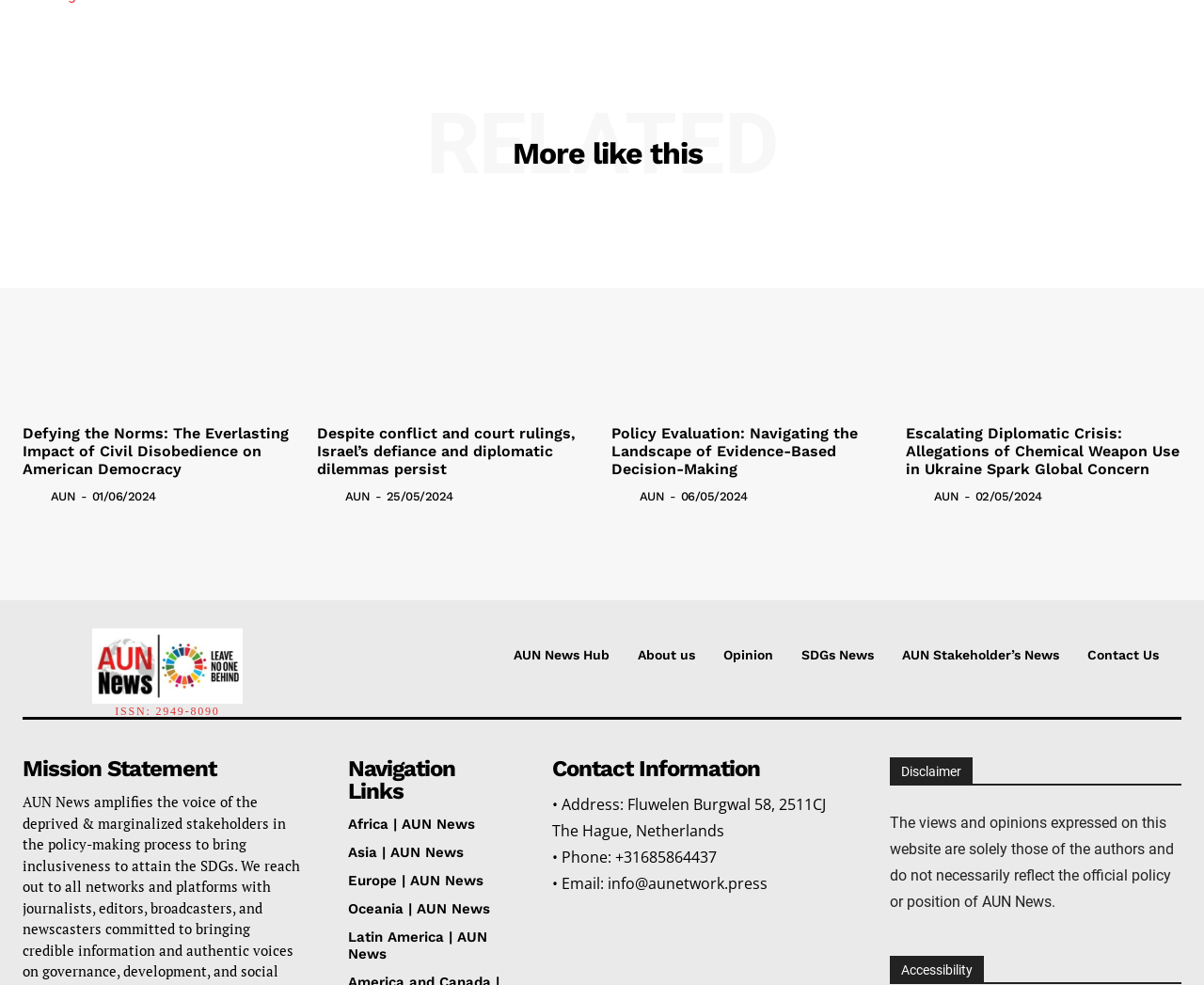Please determine the bounding box coordinates of the section I need to click to accomplish this instruction: "Contact 'AUN News'".

[0.459, 0.886, 0.638, 0.907]